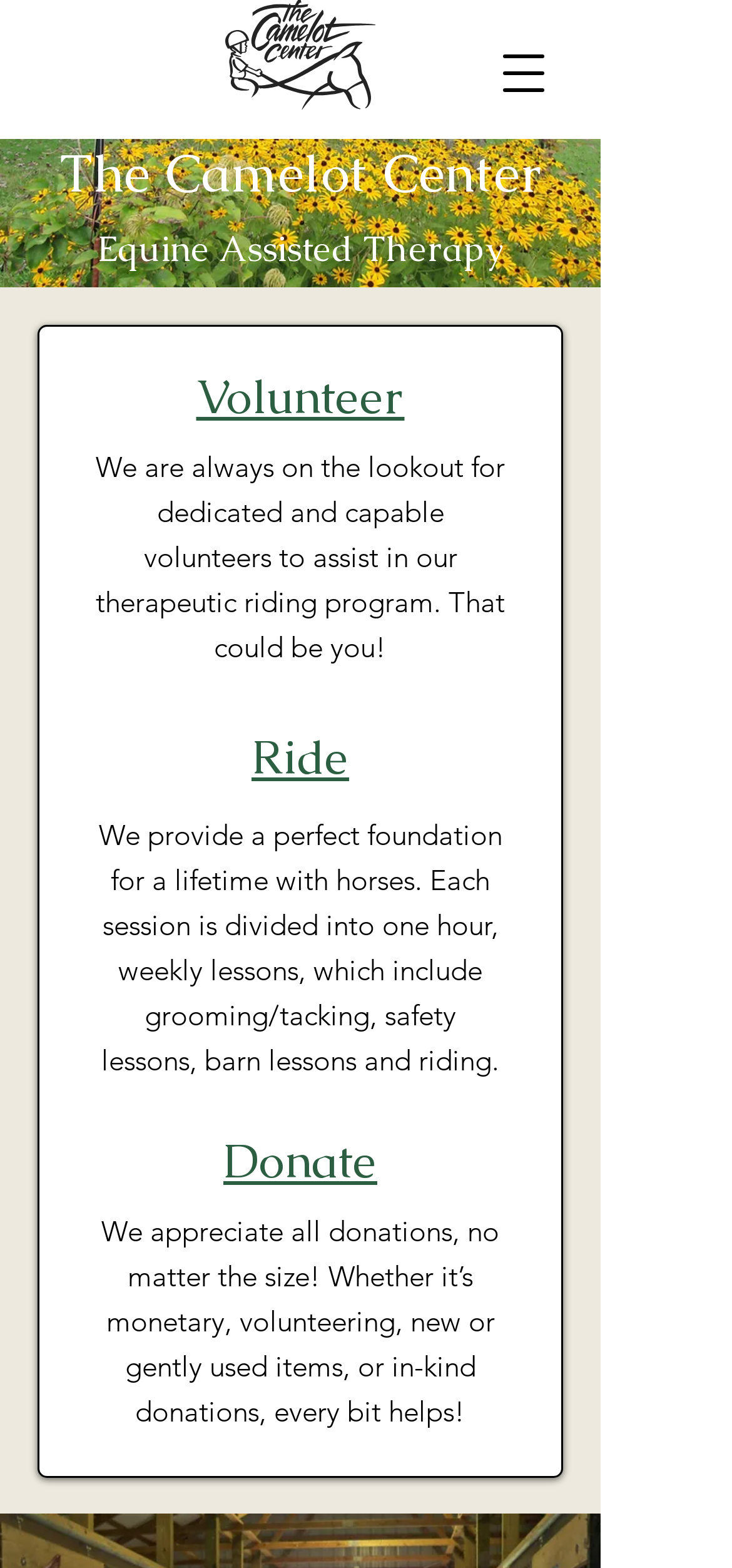Extract the bounding box of the UI element described as: "aria-label="Open navigation menu"".

[0.651, 0.017, 0.779, 0.077]